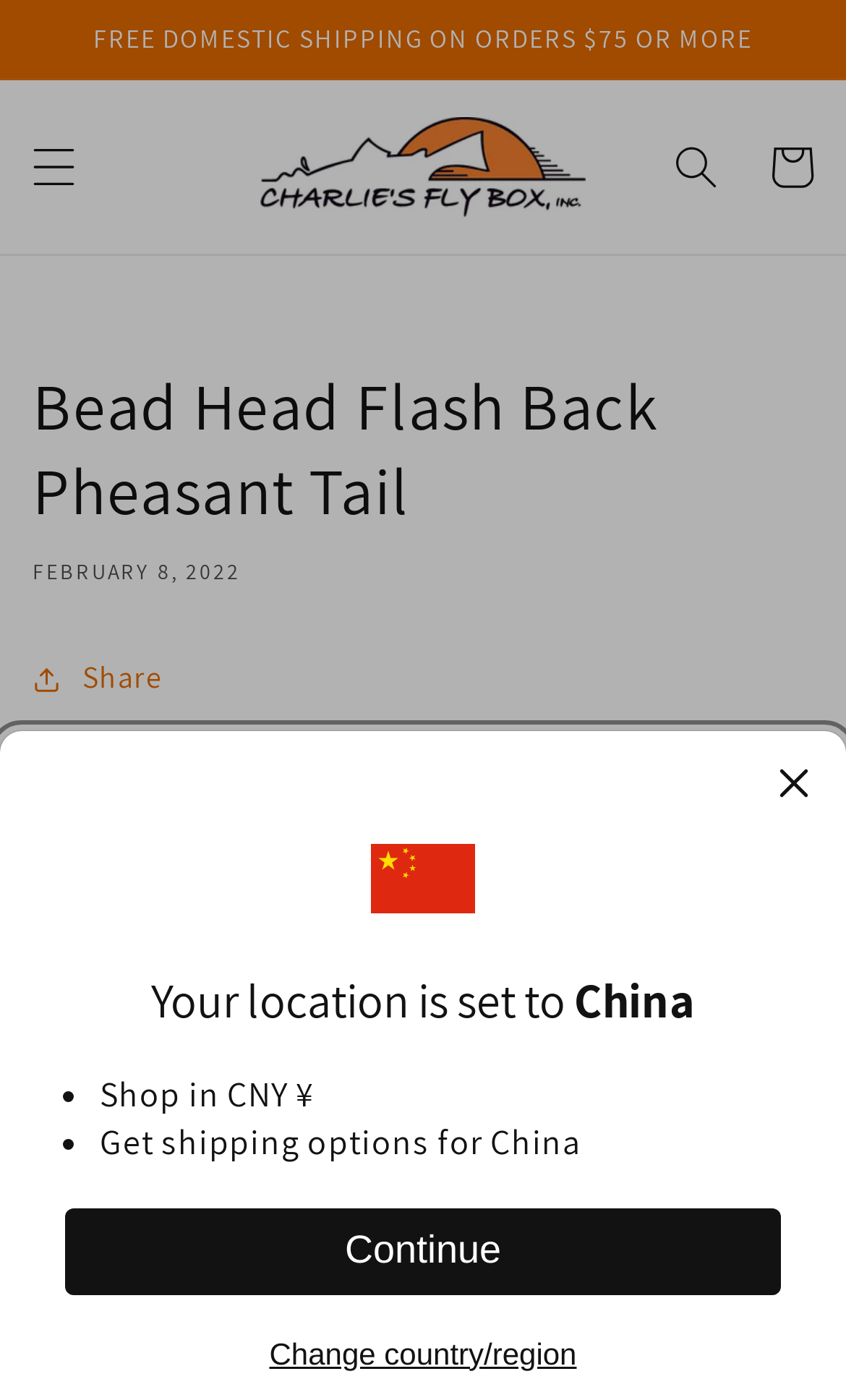Please locate the bounding box coordinates of the region I need to click to follow this instruction: "change country or region".

[0.318, 0.953, 0.682, 0.982]